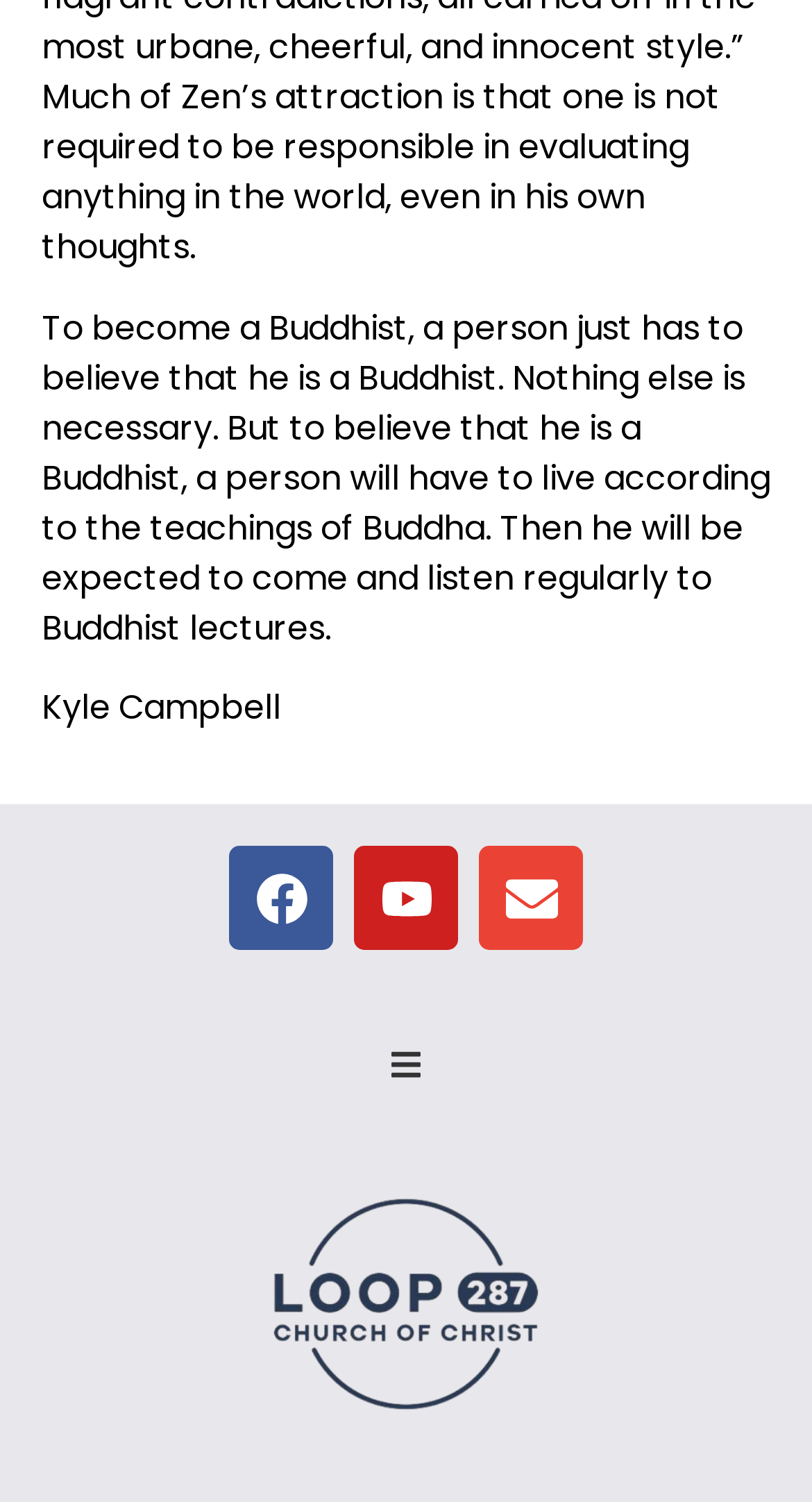How many images are on the webpage?
Based on the screenshot, answer the question with a single word or phrase.

3